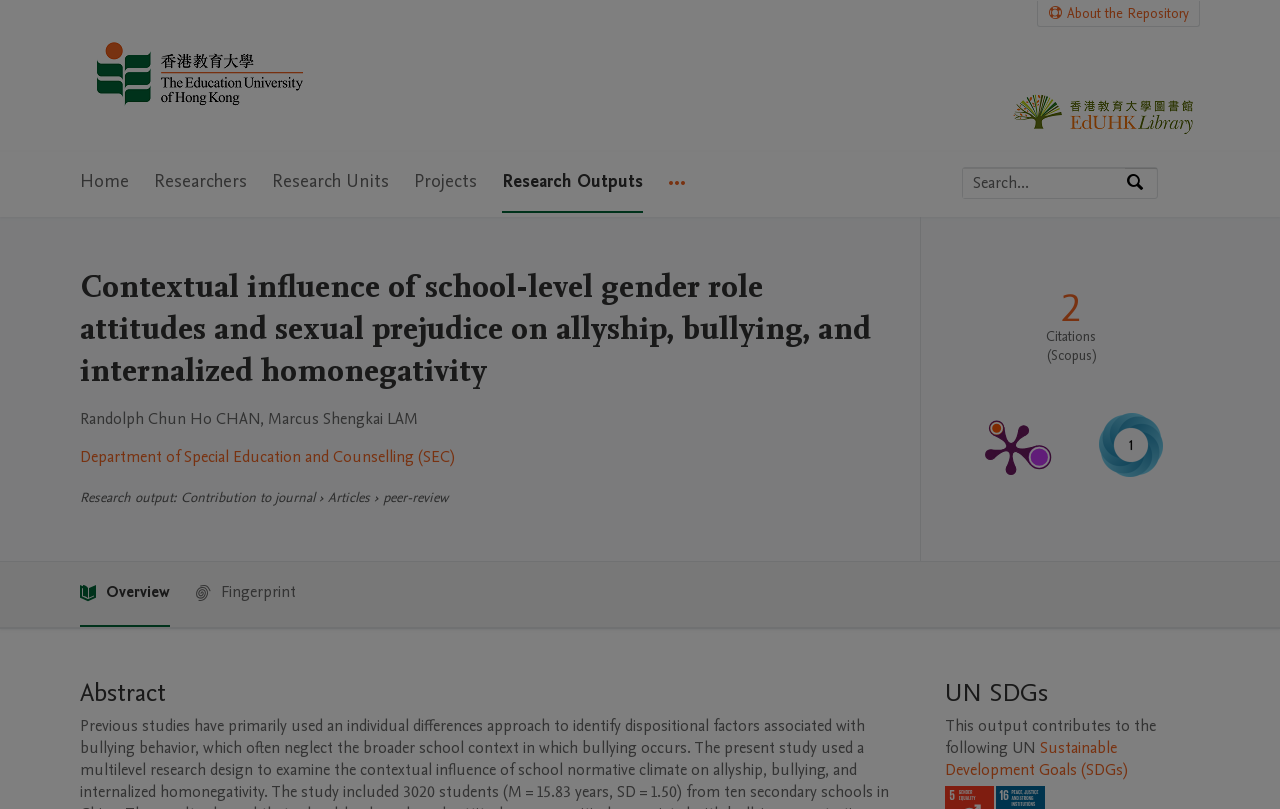Reply to the question with a brief word or phrase: What is the UN SDG related to this research output?

Sustainable Development Goals (SDGs)